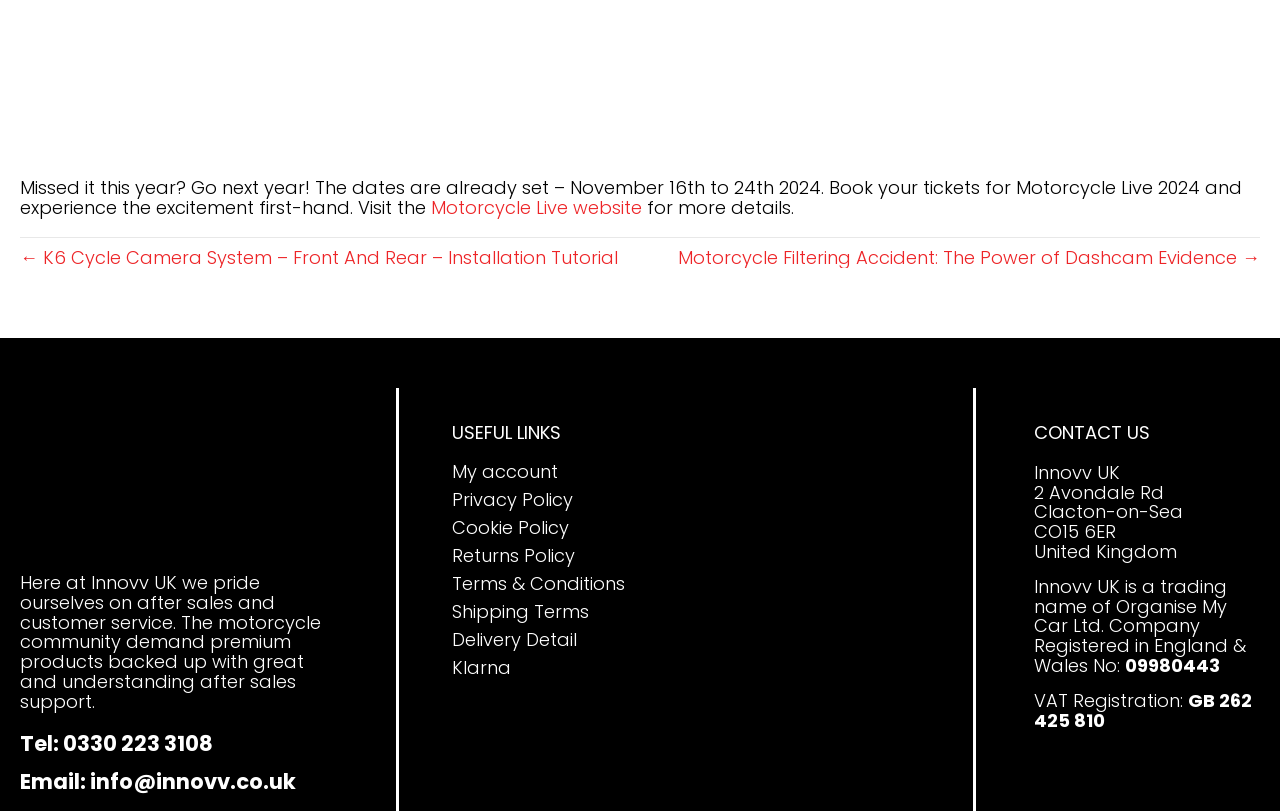Please indicate the bounding box coordinates for the clickable area to complete the following task: "Contact us via phone". The coordinates should be specified as four float numbers between 0 and 1, i.e., [left, top, right, bottom].

[0.049, 0.898, 0.166, 0.934]